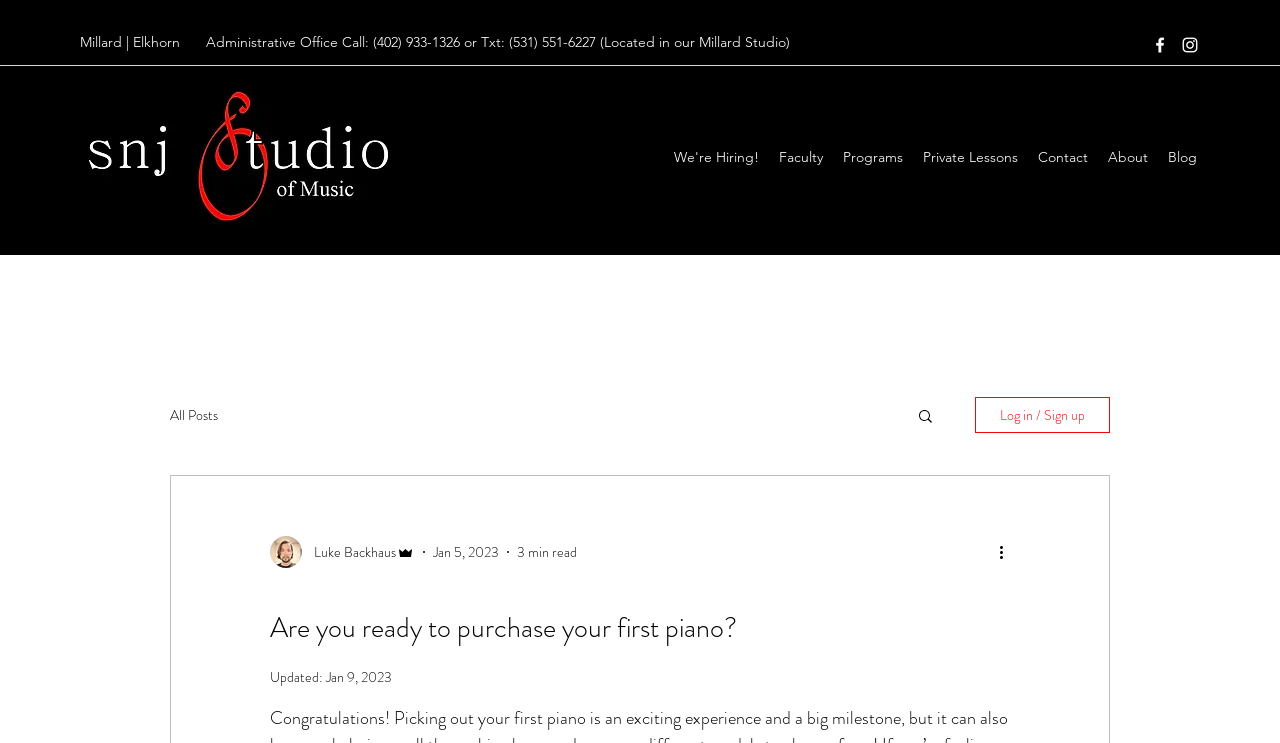Answer the question briefly using a single word or phrase: 
What is the social media platform with an icon in the Social Bar?

Facebook